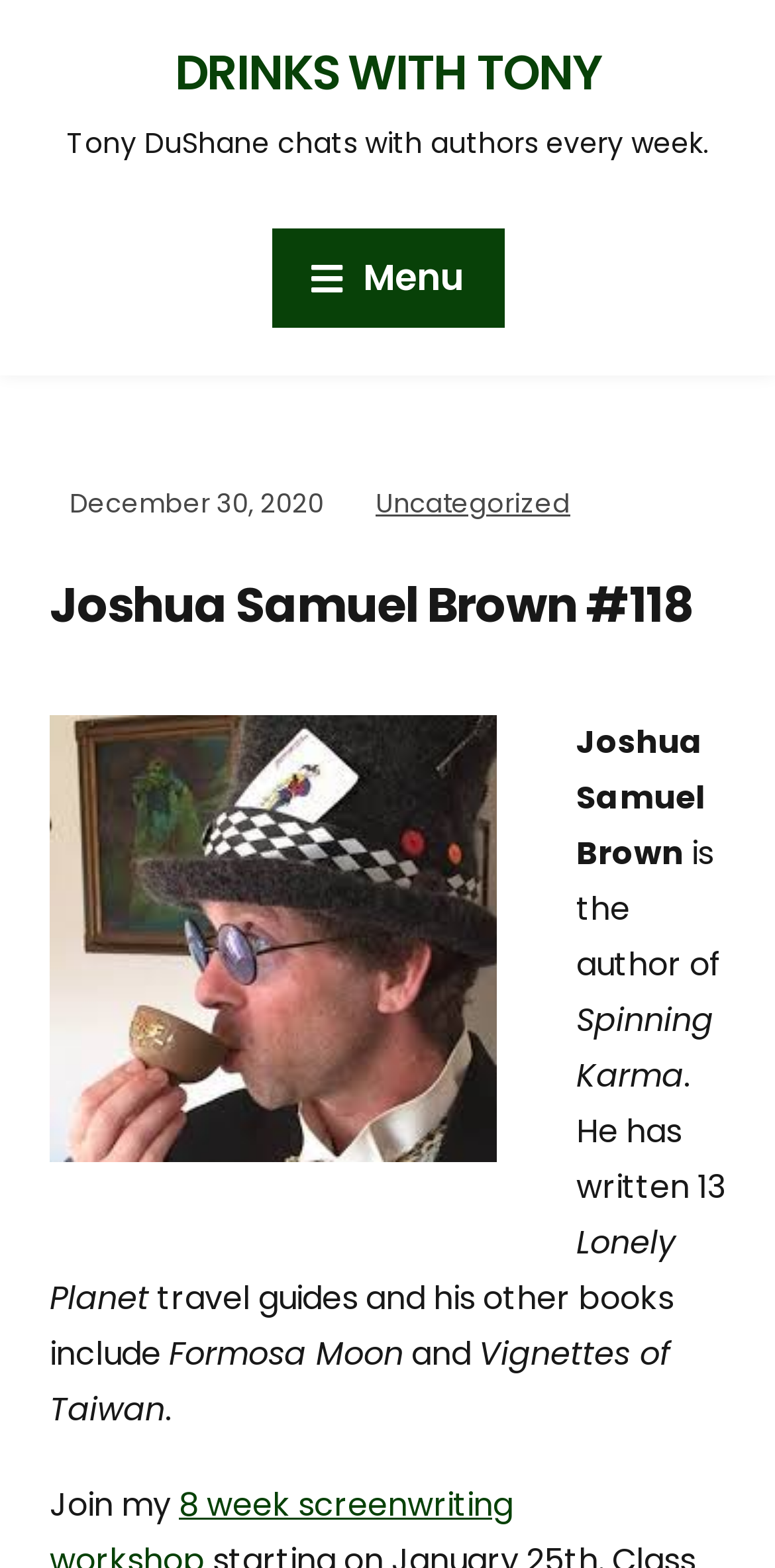Using a single word or phrase, answer the following question: 
What is the date of the interview?

December 30, 2020